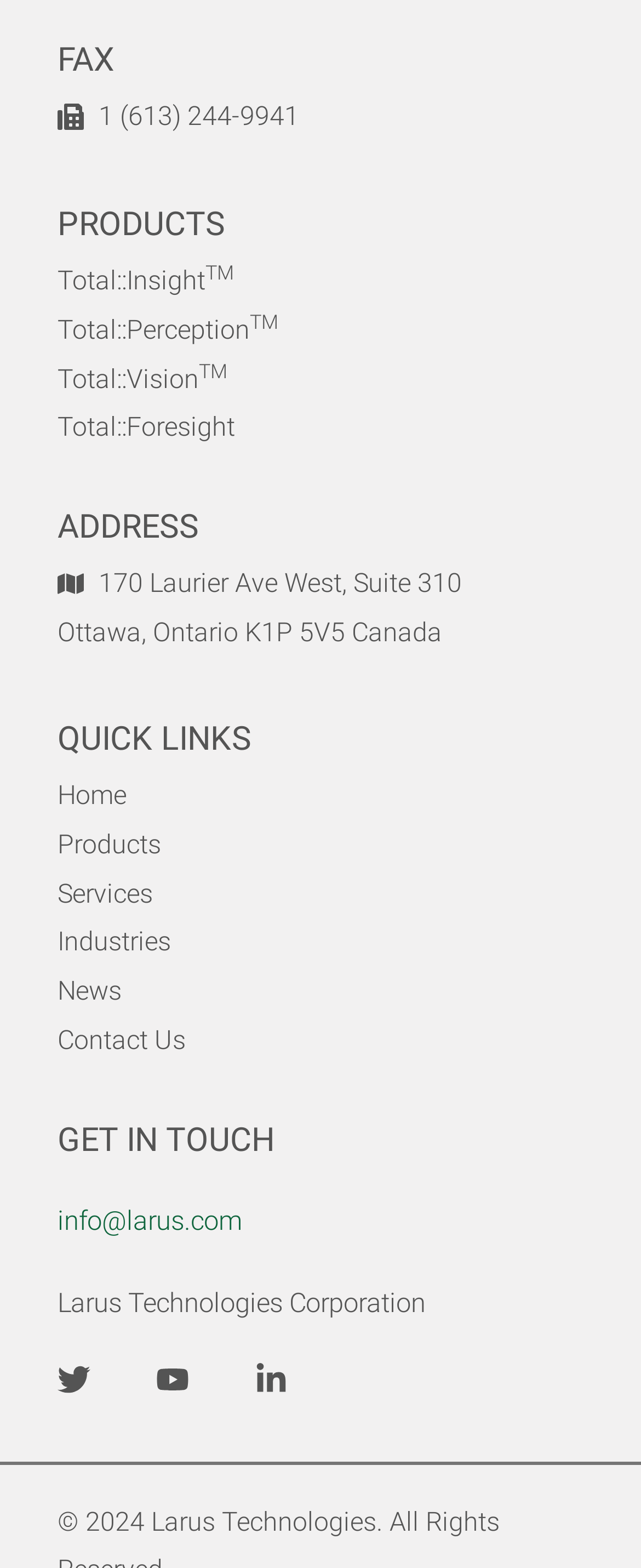What is the fax number?
Using the image, provide a concise answer in one word or a short phrase.

1 (613) 244-9941